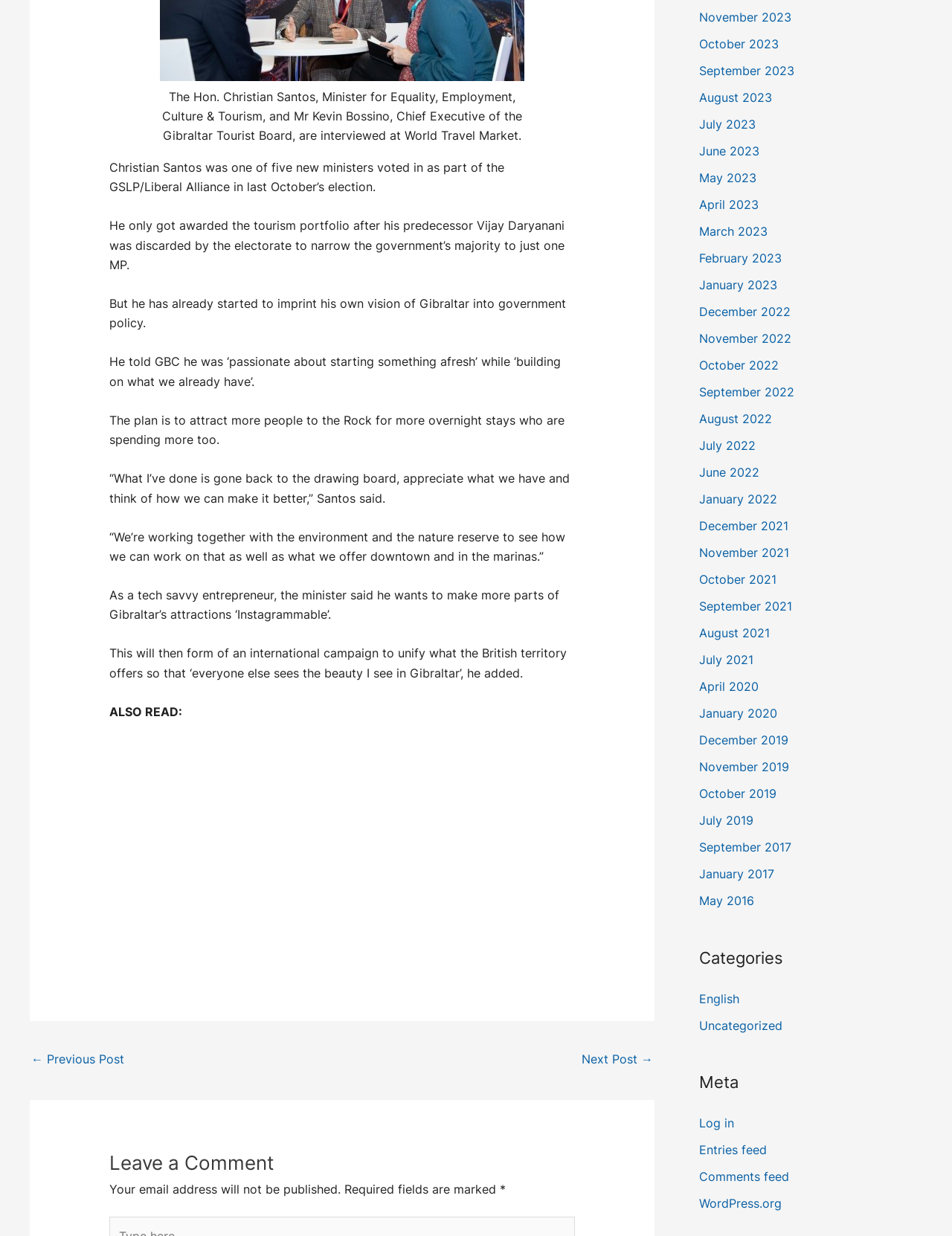Highlight the bounding box coordinates of the element that should be clicked to carry out the following instruction: "Leave a comment". The coordinates must be given as four float numbers ranging from 0 to 1, i.e., [left, top, right, bottom].

[0.115, 0.928, 0.604, 0.954]